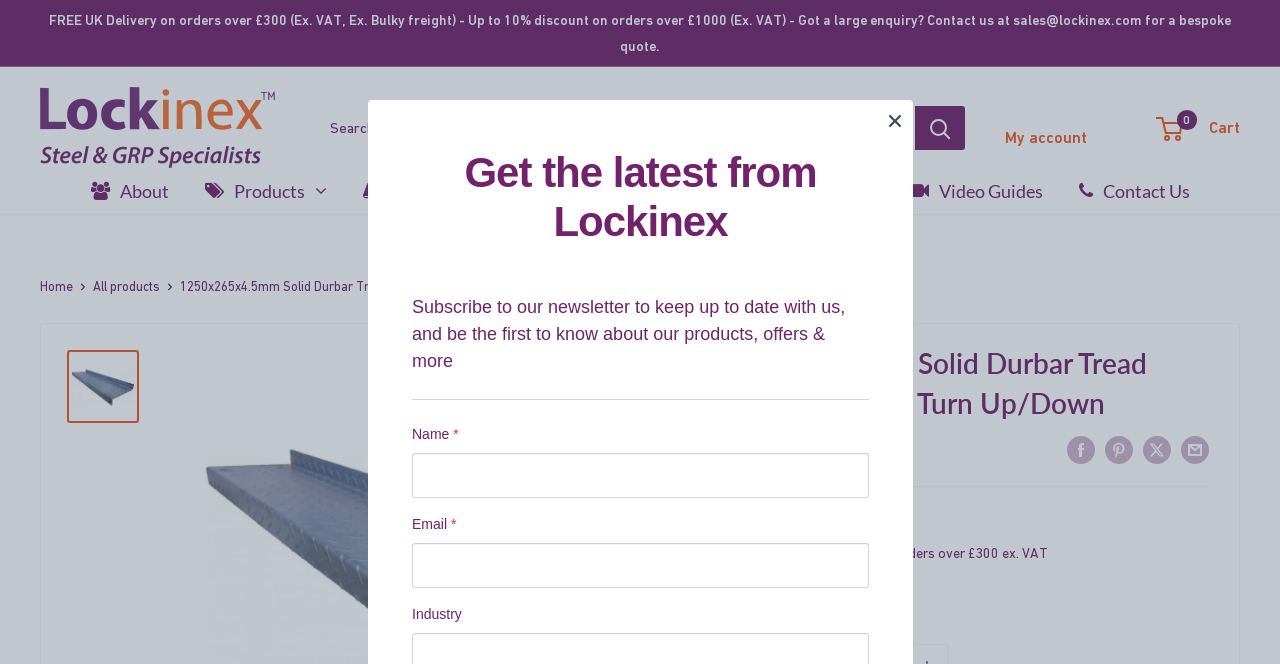Provide the bounding box coordinates of the HTML element described by the text: "0 Cart".

[0.905, 0.171, 0.969, 0.216]